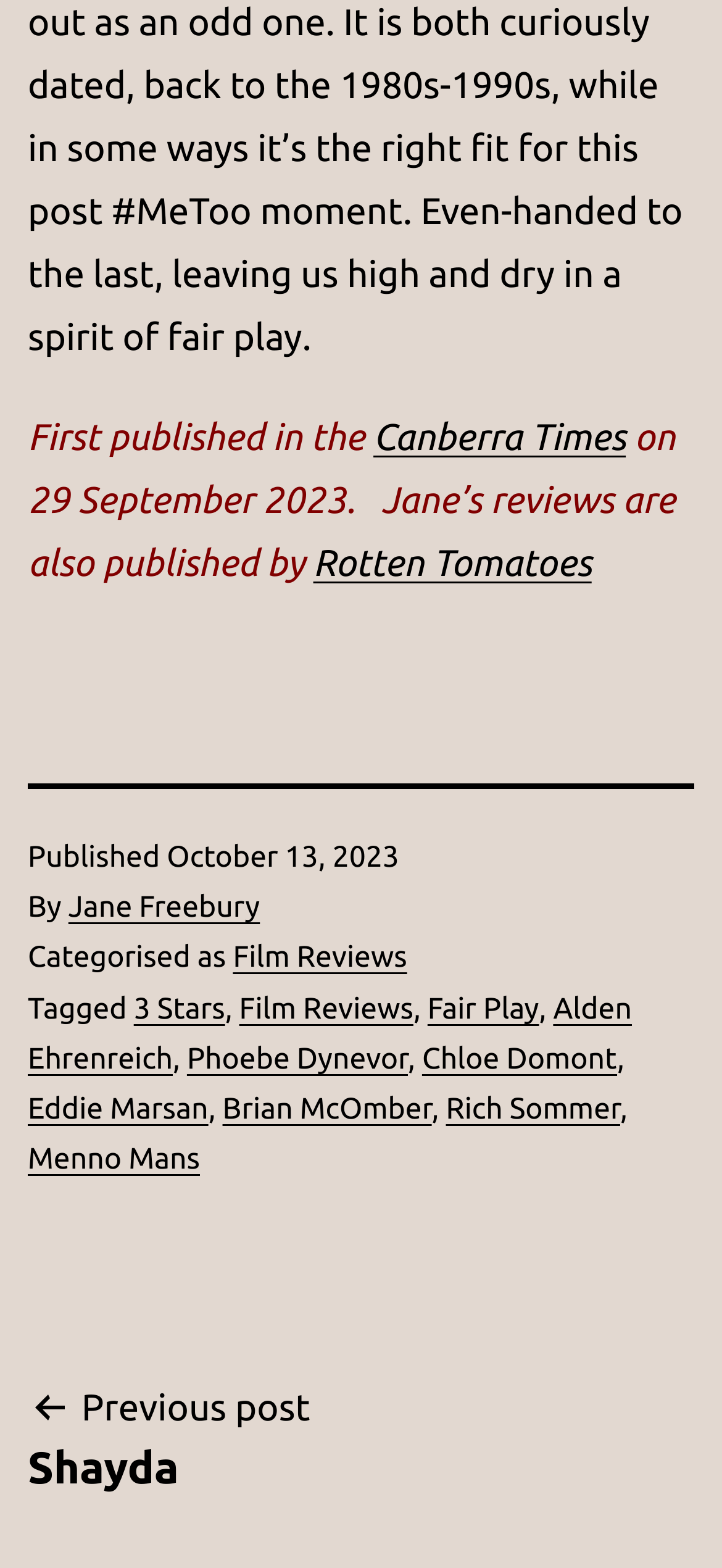Can you give a detailed response to the following question using the information from the image? Who is the author of the article?

The author of the article is mentioned in the footer section of the webpage, where it is stated as 'By Jane Freebury'.